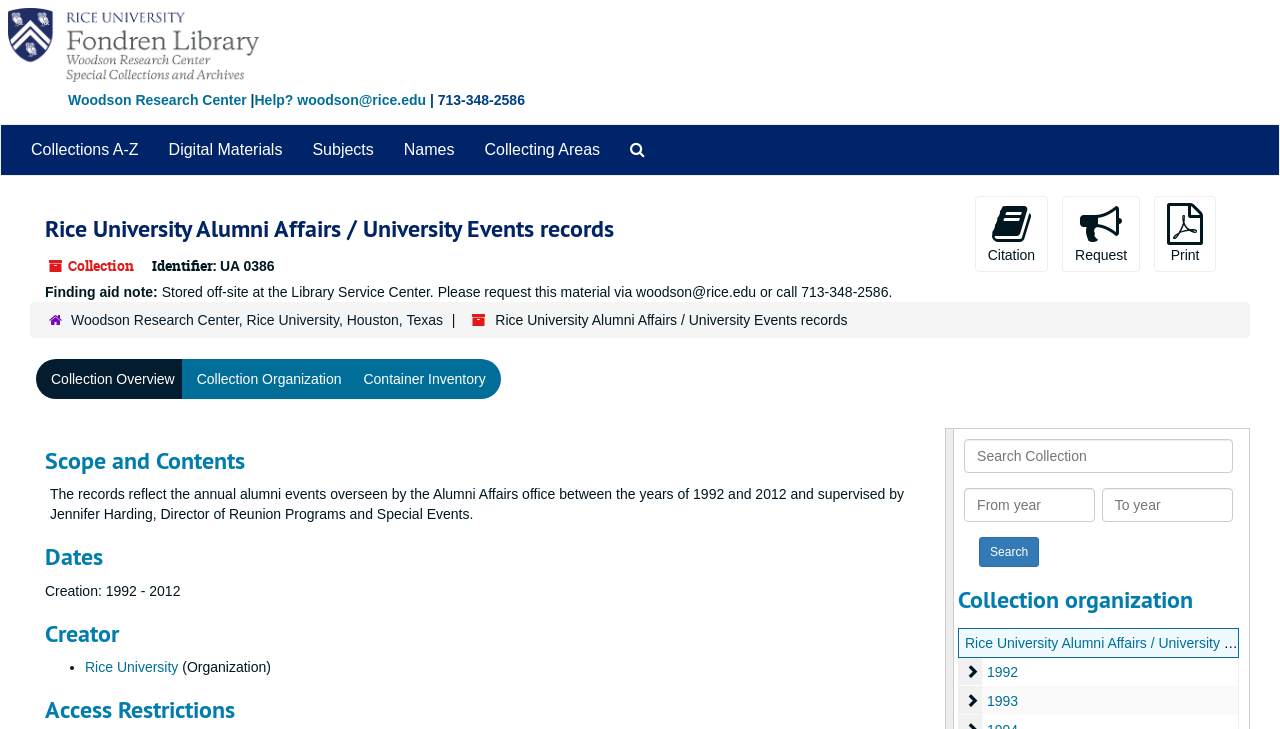From the image, can you give a detailed response to the question below:
What is the creation date of the collection?

The question asks for the creation date of the collection. By examining the webpage, we can find the text 'Creation: 1992 - 2012' which provides the answer to the question.